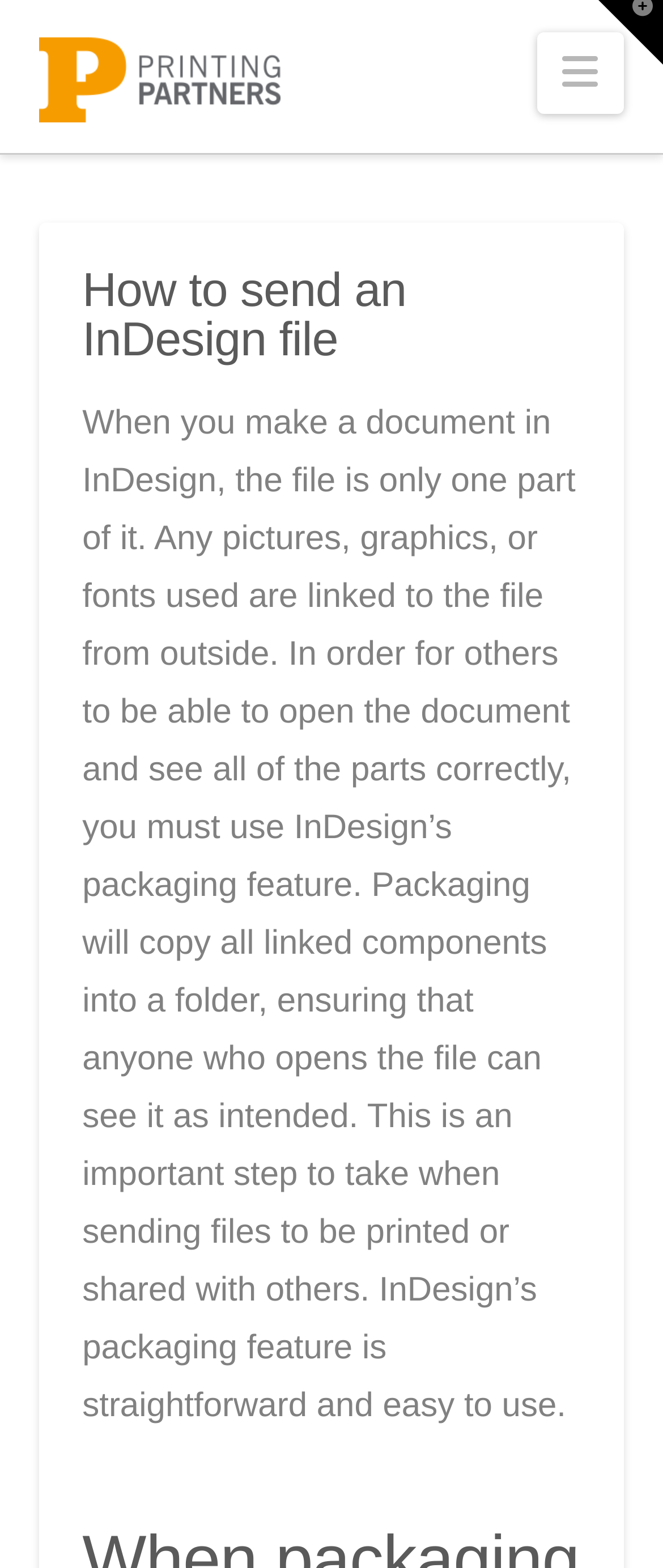Can you extract the headline from the webpage for me?

How to send an InDesign file